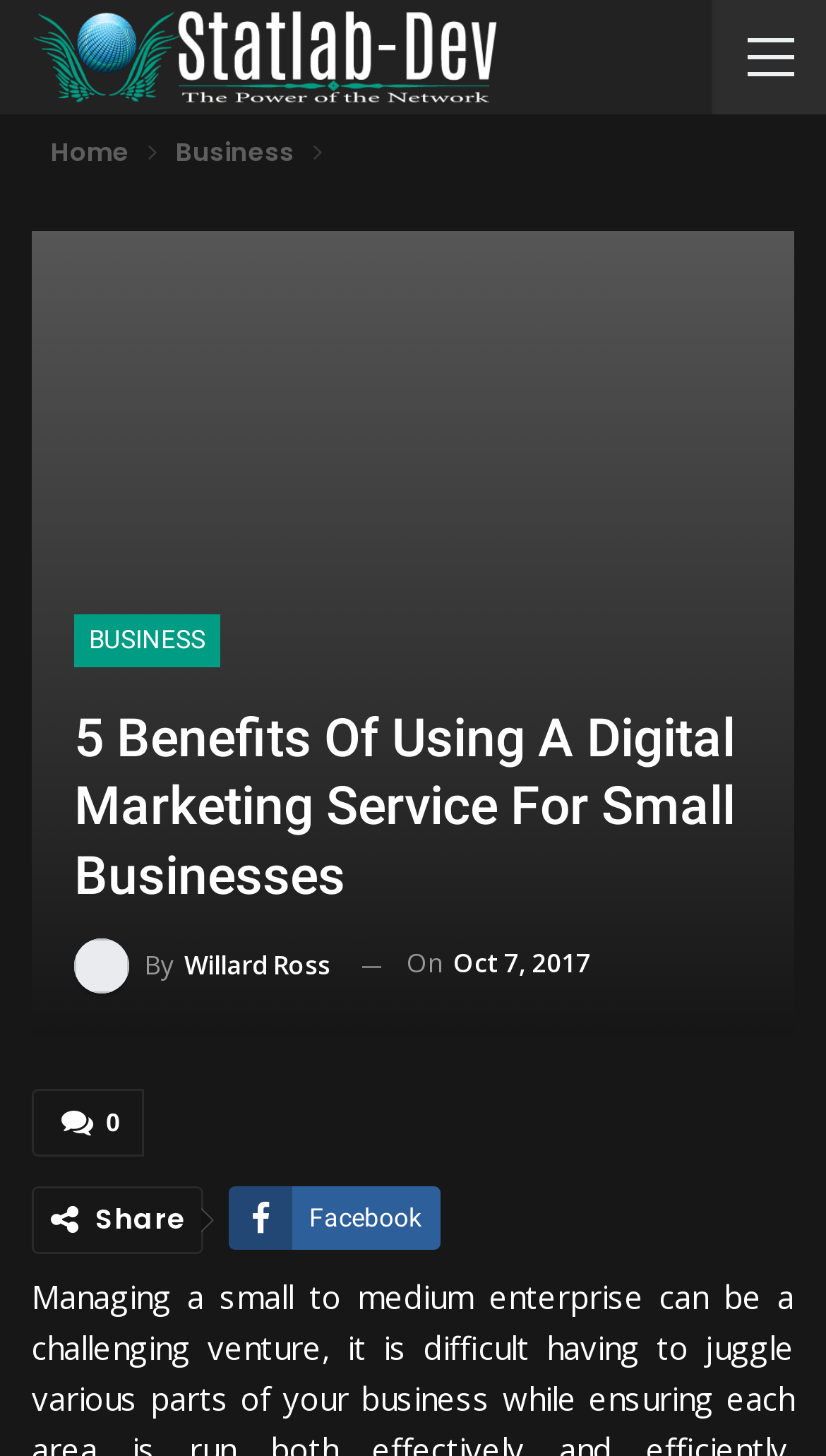Provide a comprehensive caption for the webpage.

The webpage appears to be an article about the benefits of using a digital marketing service for small businesses. At the top of the page, there is a logo image of "Tech and Internet Industry News - Statlab Development" positioned near the left edge of the screen. Below the logo, a navigation bar with breadcrumbs is displayed, containing links to "Home" and "Business".

The main content of the article is headed by a title "5 Benefits Of Using A Digital Marketing Service For Small Businesses" which is centered near the top of the page. Below the title, the author's name "By Willard Ross" is mentioned, along with the publication date "Oct 7, 2017".

The article itself is divided into sections, with a link to "BUSINESS" positioned near the top-left corner of the content area. There are also social media sharing links, including a Facebook link, located near the bottom of the page, along with a "Share" button and a counter displaying the number of shares, which is currently "0".

Overall, the webpage has a clean and organized structure, with clear headings and concise text, making it easy to navigate and read.